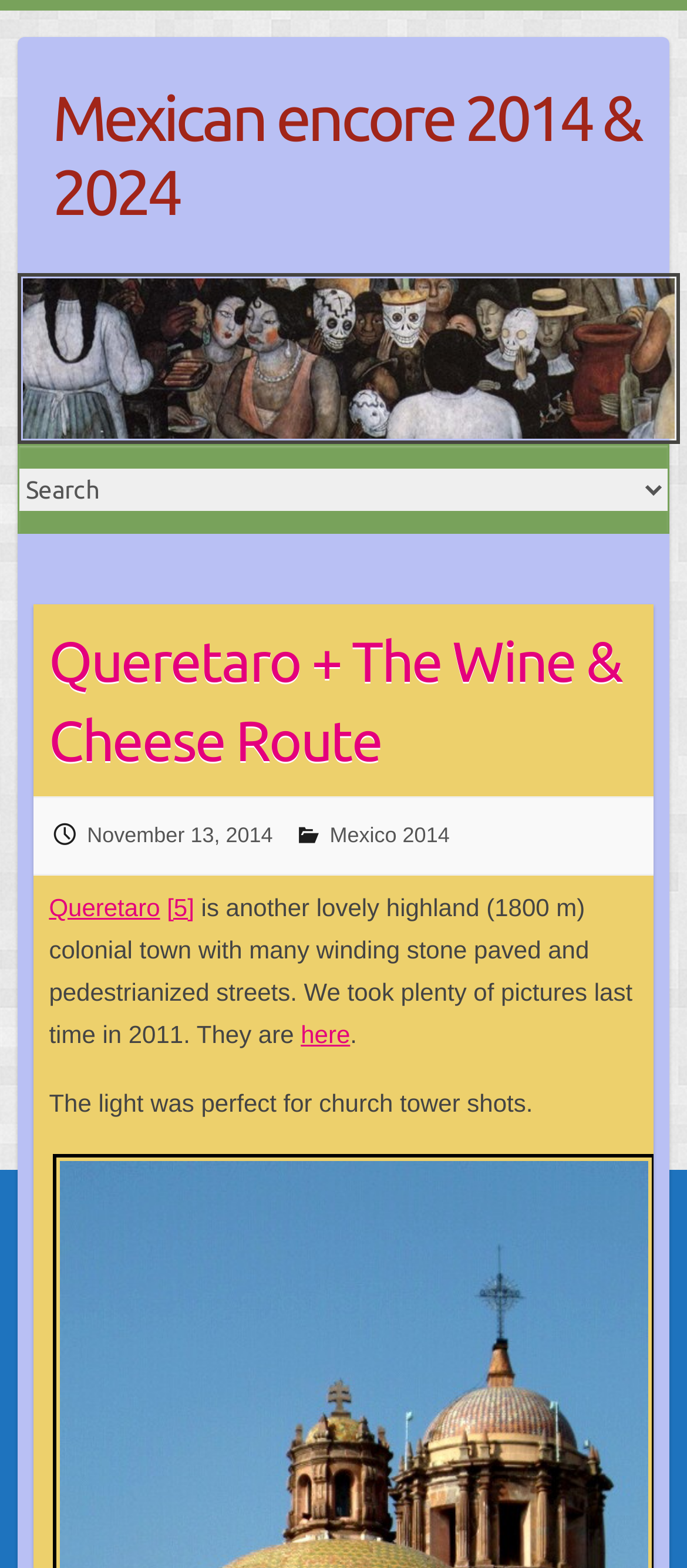Determine the bounding box coordinates of the clickable element to complete this instruction: "Request a demo". Provide the coordinates in the format of four float numbers between 0 and 1, [left, top, right, bottom].

None